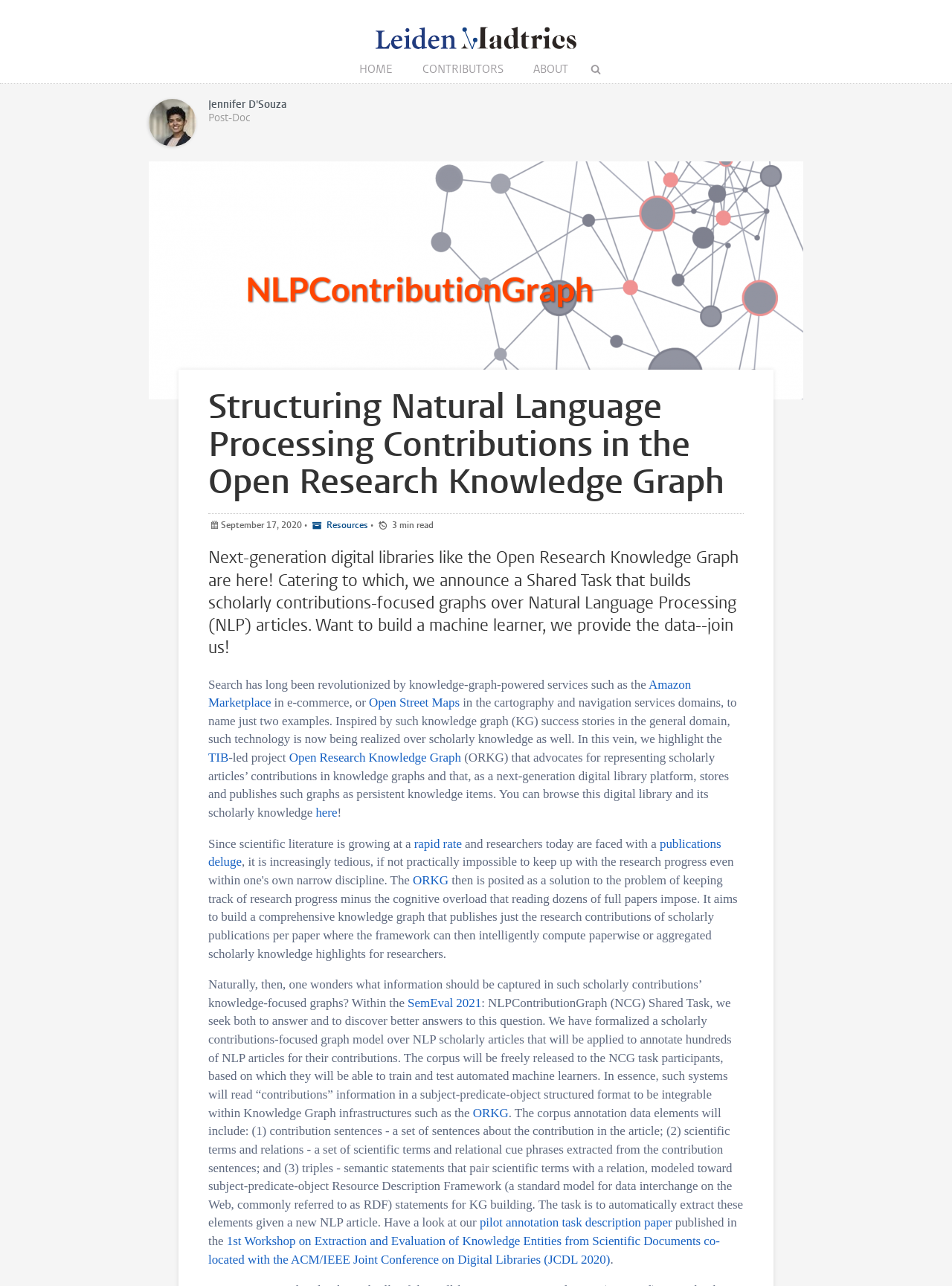Please determine the bounding box coordinates of the element's region to click for the following instruction: "Click on the 'here' link".

[0.332, 0.626, 0.354, 0.637]